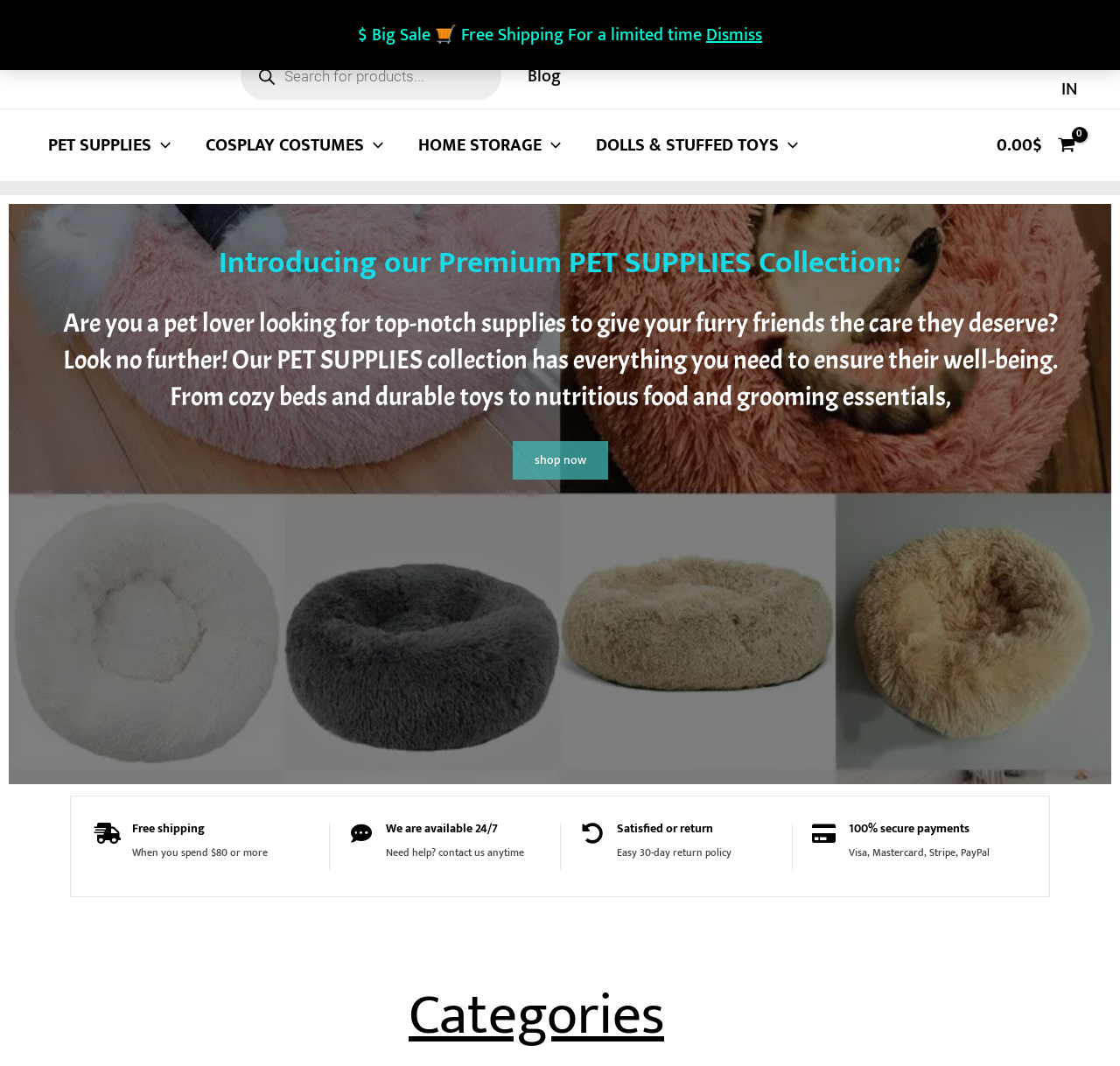What is the purpose of the search box?
Refer to the image and provide a one-word or short phrase answer.

Products search